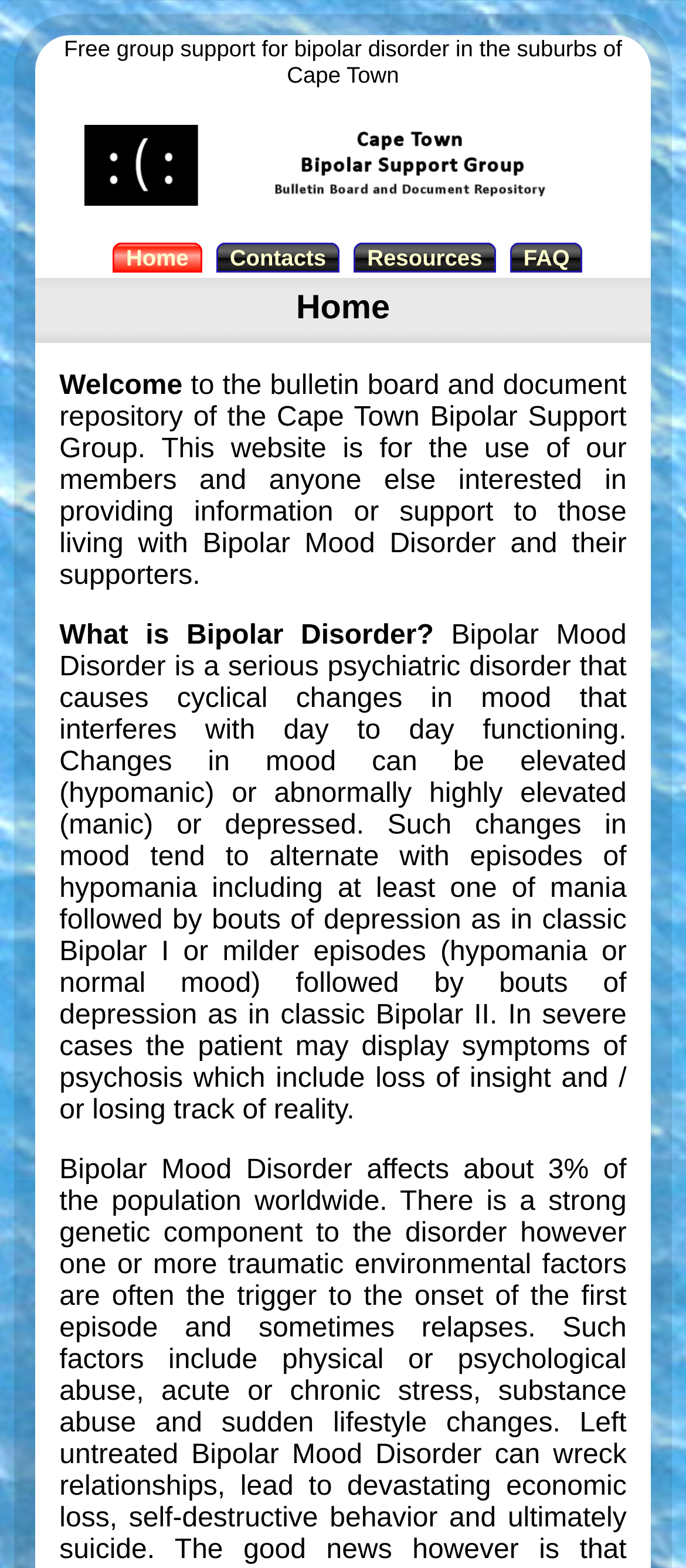What is the main topic of discussion on this website?
Please answer the question with a detailed response using the information from the screenshot.

The website's content, including the text 'What is Bipolar Disorder?' and the description of the condition, suggests that the main topic of discussion is bipolar disorder and its related aspects.